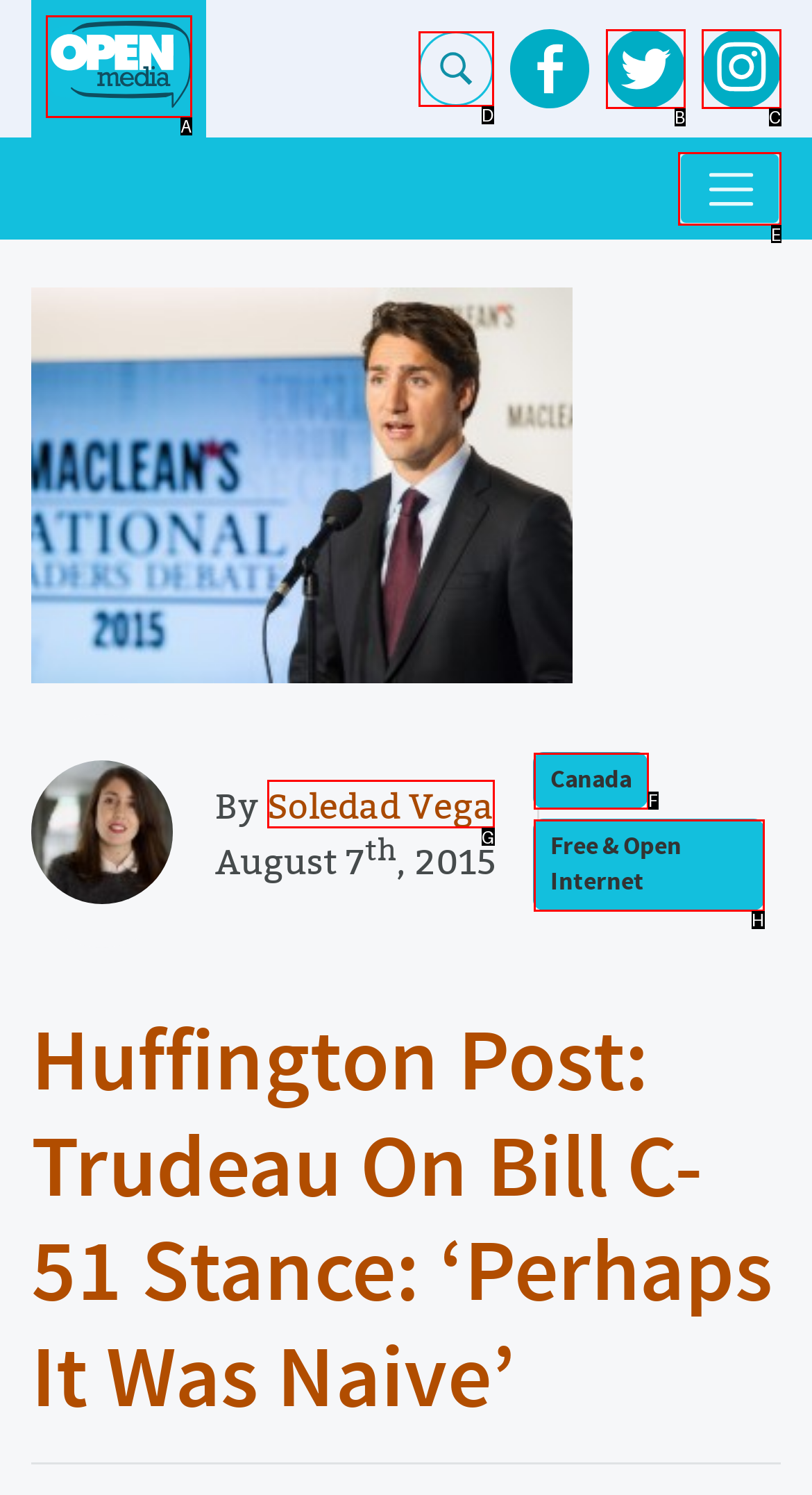Determine the option that aligns with this description: title="Search OpenMedia"
Reply with the option's letter directly.

D